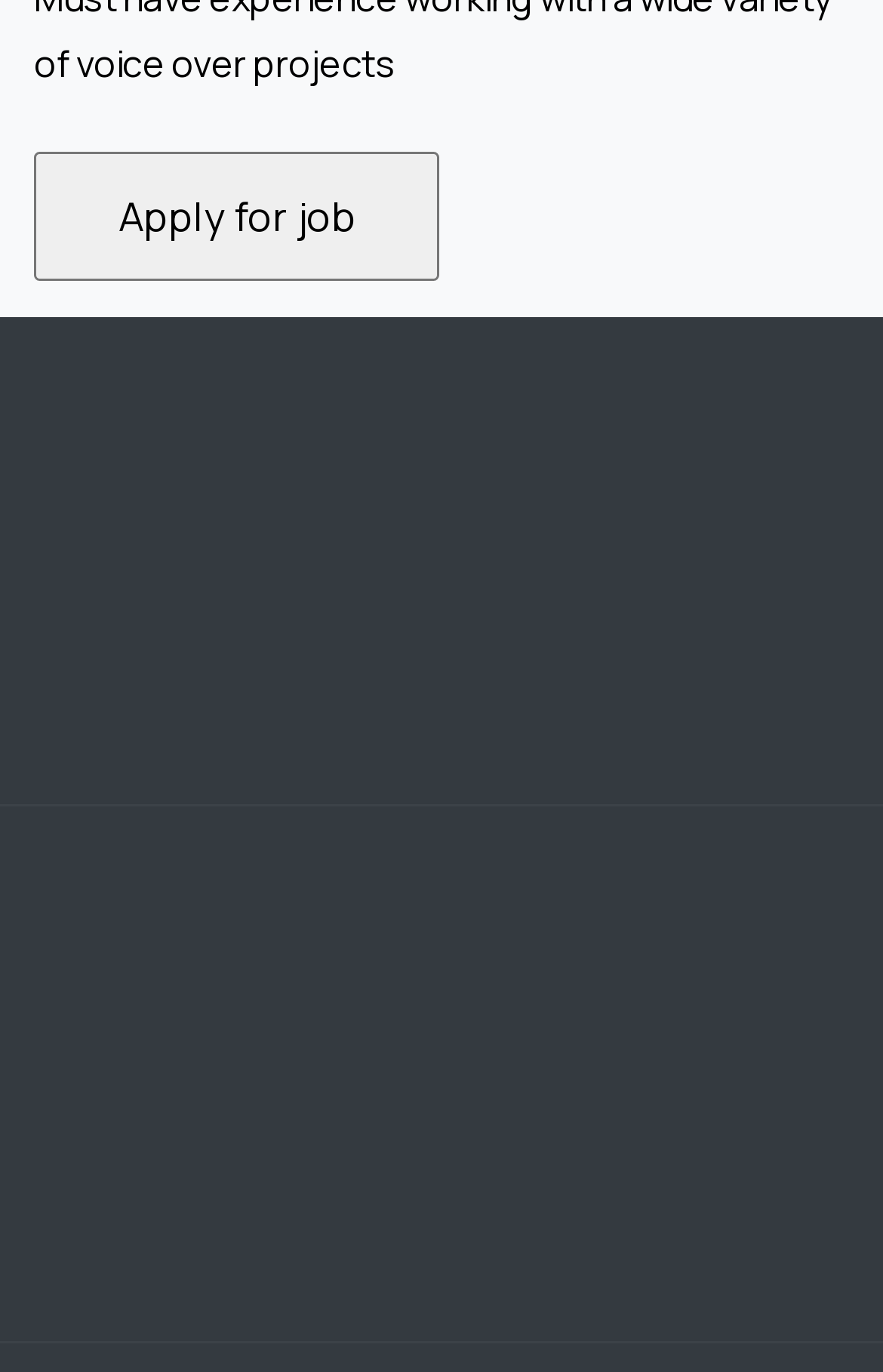Determine the bounding box coordinates for the area that should be clicked to carry out the following instruction: "Visit Twitter page".

[0.553, 0.544, 0.655, 0.585]